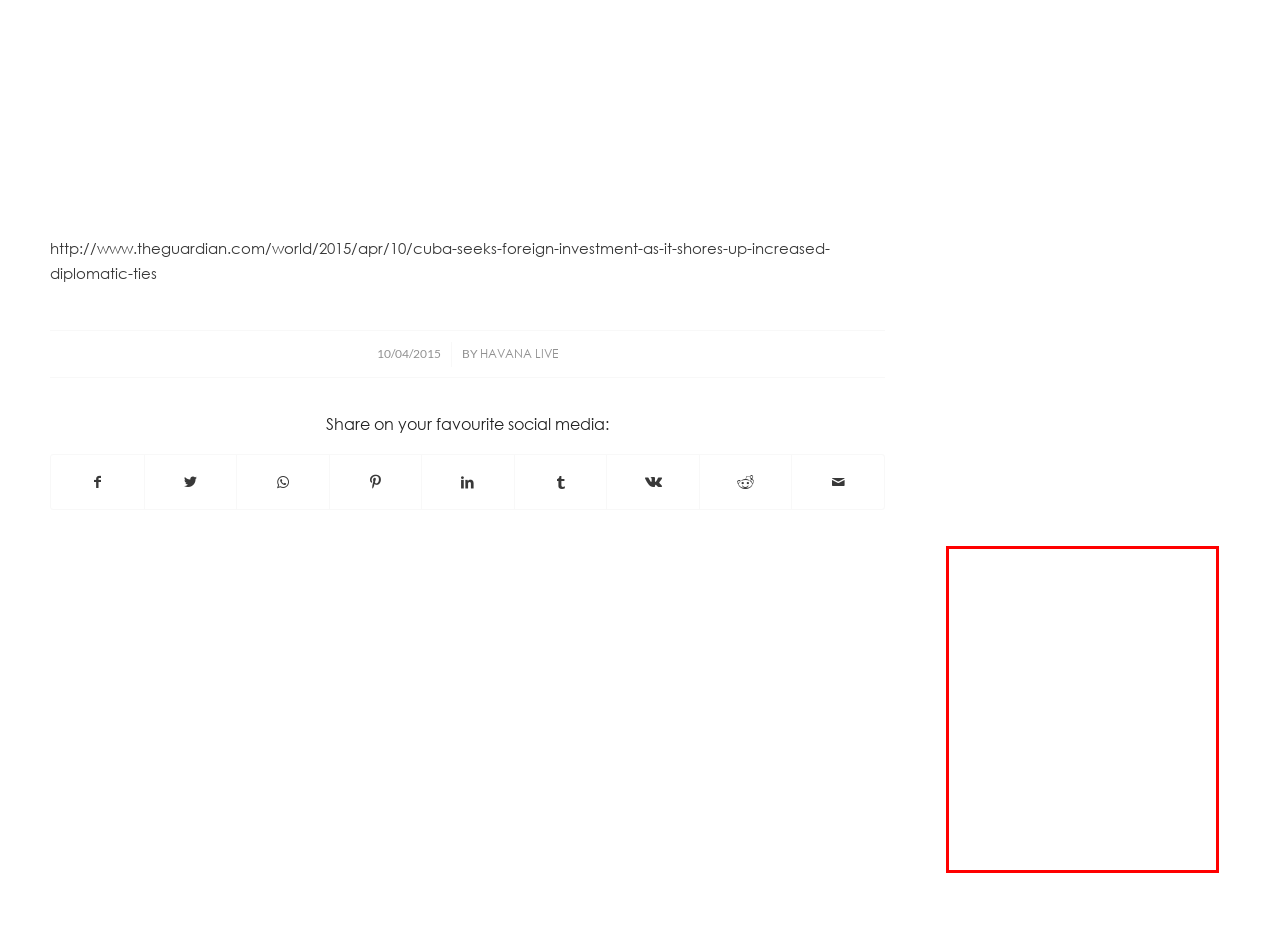Examine the screenshot of a webpage featuring a red bounding box and identify the best matching webpage description for the new page that results from clicking the element within the box. Here are the options:
A. Travel - News from Havana
B. Archive - News from Havana
C. Kerry meets Cuba foreign minister
D. VK | 登录
E. Havana Live, Author at News from Havana
F. News from Havana Archives - News from Havana
G. books - News from Havana
H. La Esencia - News from Havana

G